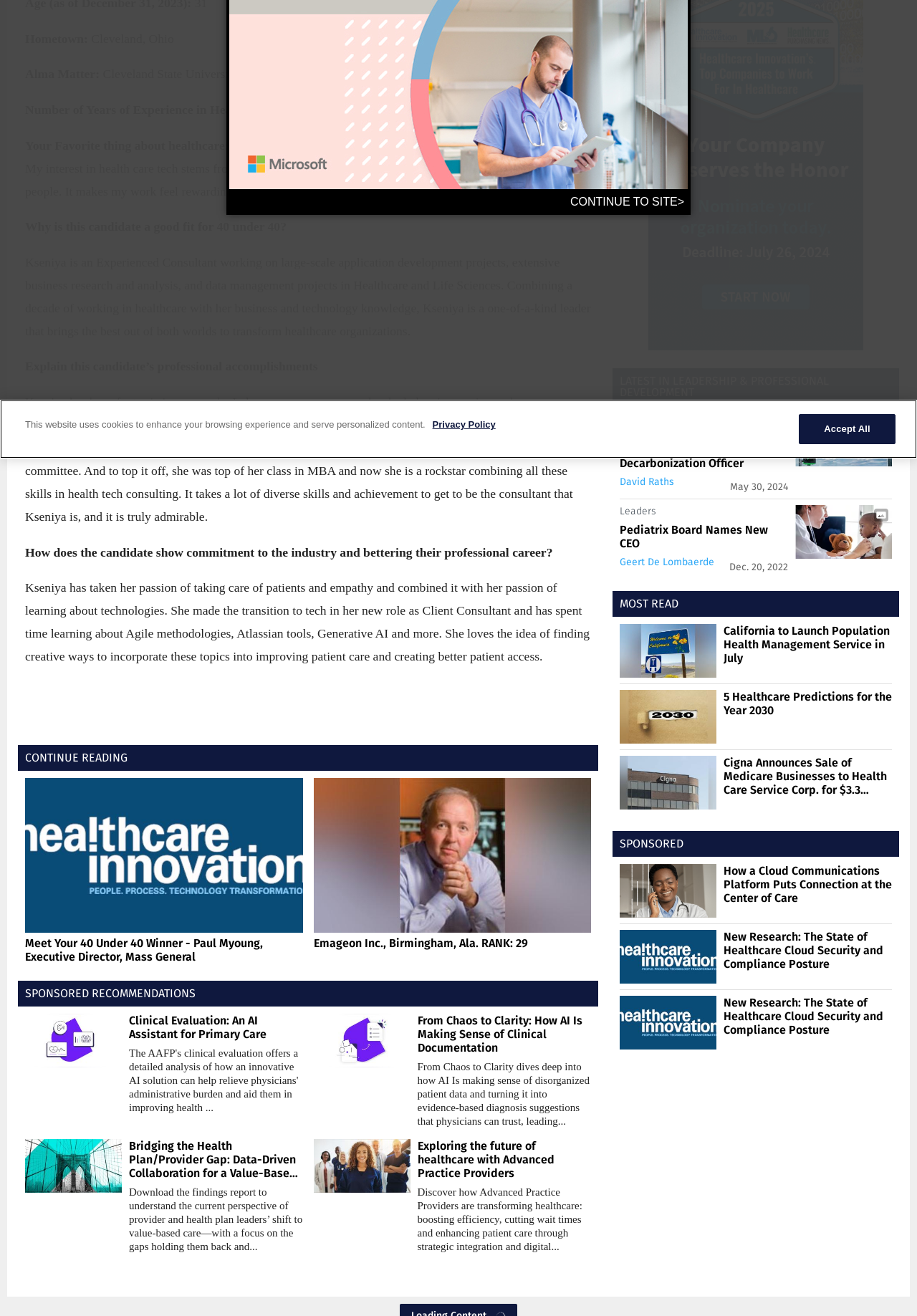Specify the bounding box coordinates (top-left x, top-left y, bottom-right x, bottom-right y) of the UI element in the screenshot that matches this description: About Us

[0.0, 0.06, 0.025, 0.079]